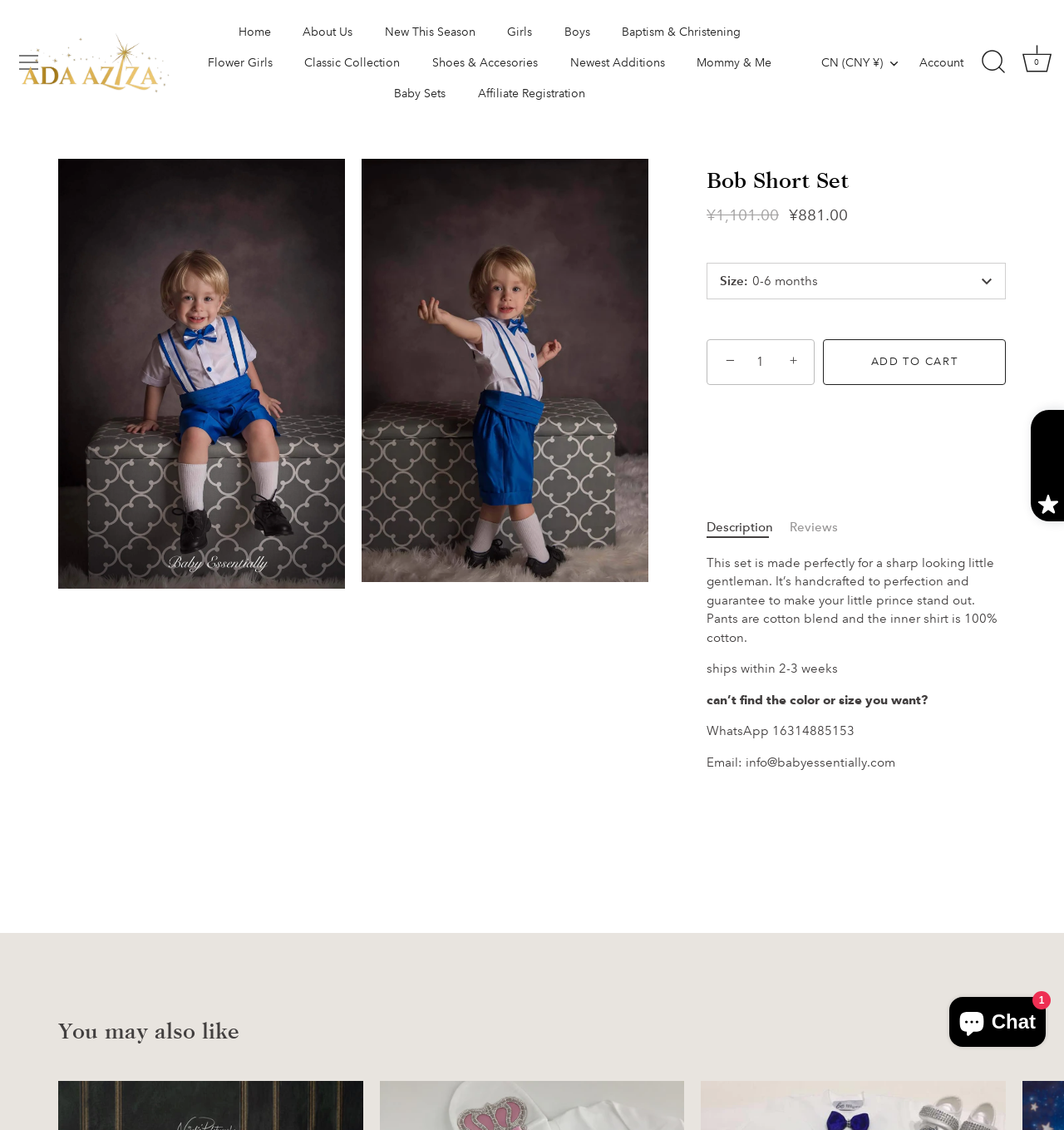Identify the bounding box coordinates for the element you need to click to achieve the following task: "Search for a specific topic". The coordinates must be four float values ranging from 0 to 1, formatted as [left, top, right, bottom].

None